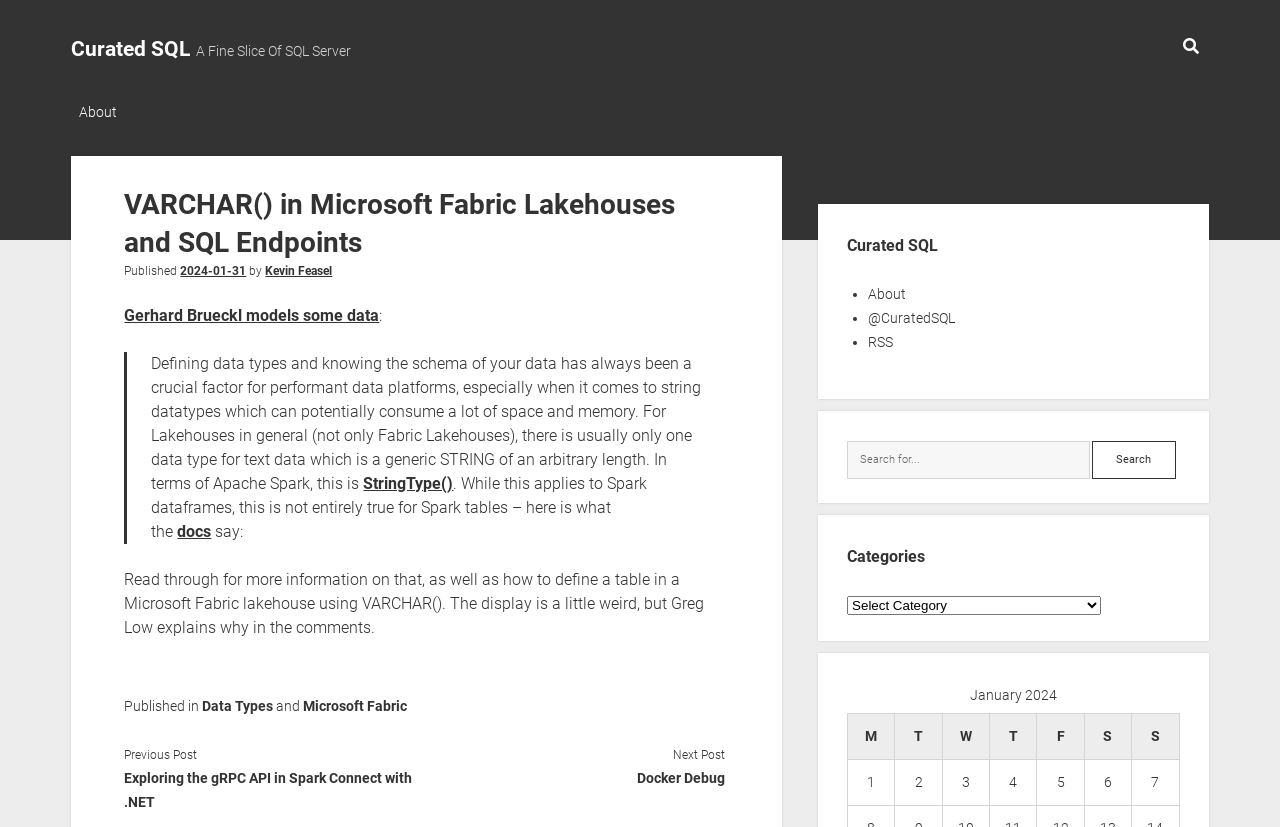Determine the bounding box coordinates of the clickable region to execute the instruction: "Read the post about VARCHAR in Microsoft Fabric Lakehouses and SQL Endpoints". The coordinates should be four float numbers between 0 and 1, denoted as [left, top, right, bottom].

[0.097, 0.225, 0.569, 0.317]